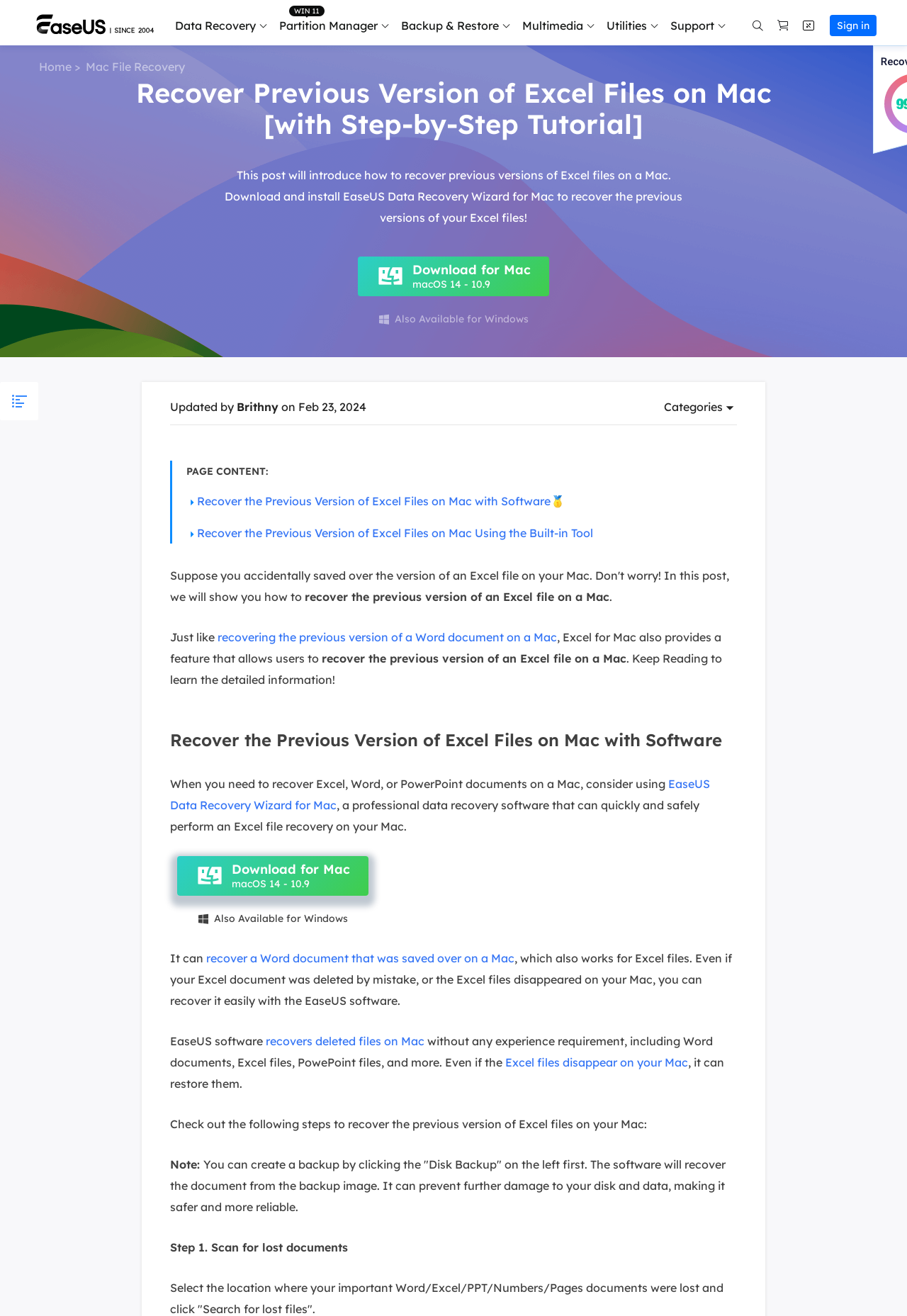Please specify the bounding box coordinates of the element that should be clicked to execute the given instruction: 'Learn about Todo Backup Personal'. Ensure the coordinates are four float numbers between 0 and 1, expressed as [left, top, right, bottom].

[0.501, 0.049, 0.806, 0.086]